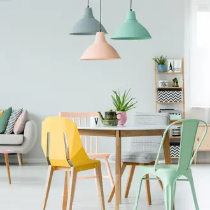What type of items are displayed on the shelving unit?
Please interpret the details in the image and answer the question thoroughly.

The caption states that the shelving unit in the background 'displays plants and decorative items', which adds warmth and a touch of nature to the decor of the dining area.